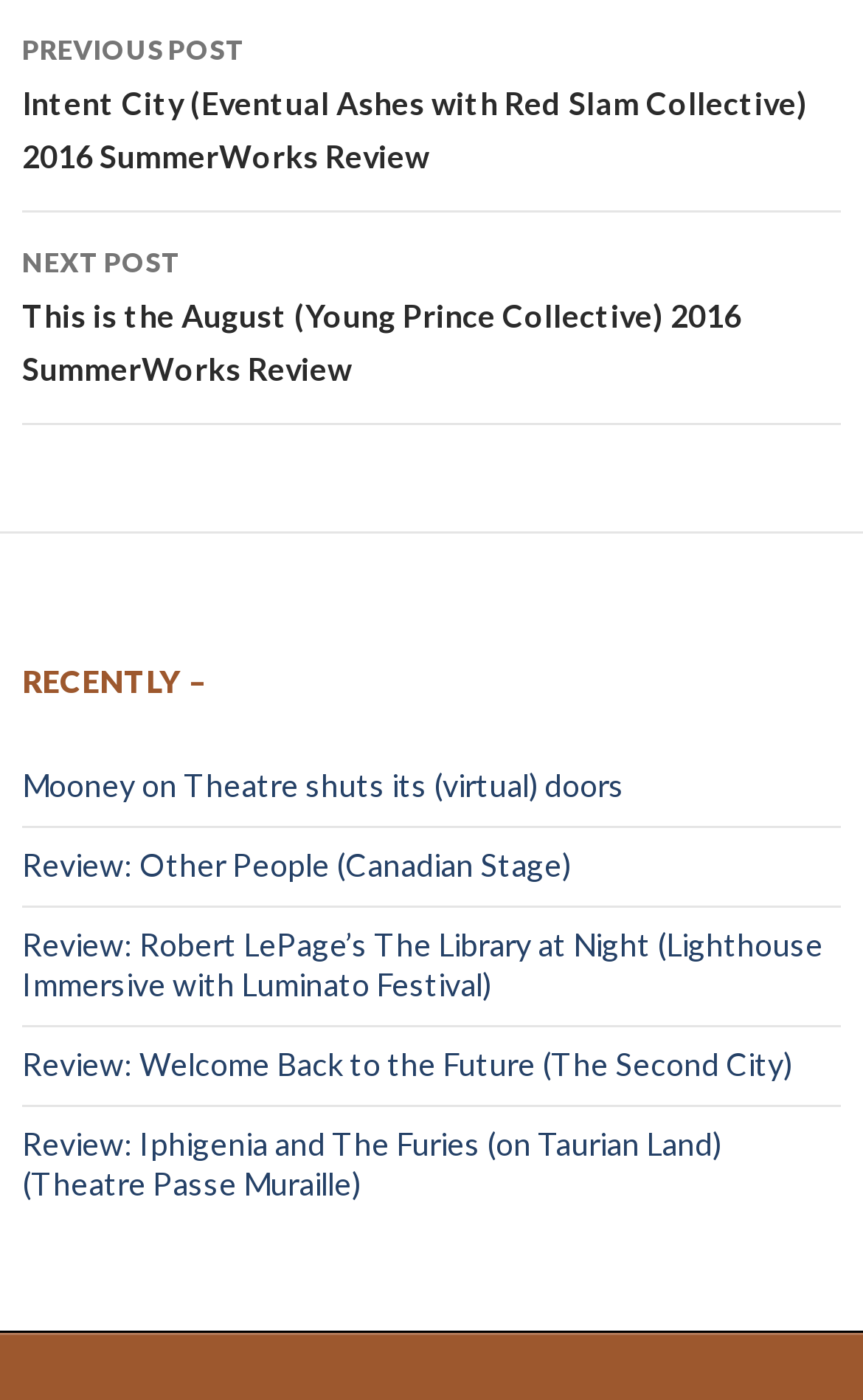What is the category of the posts in the 'Recently –' section?
Please use the image to provide a one-word or short phrase answer.

Reviews